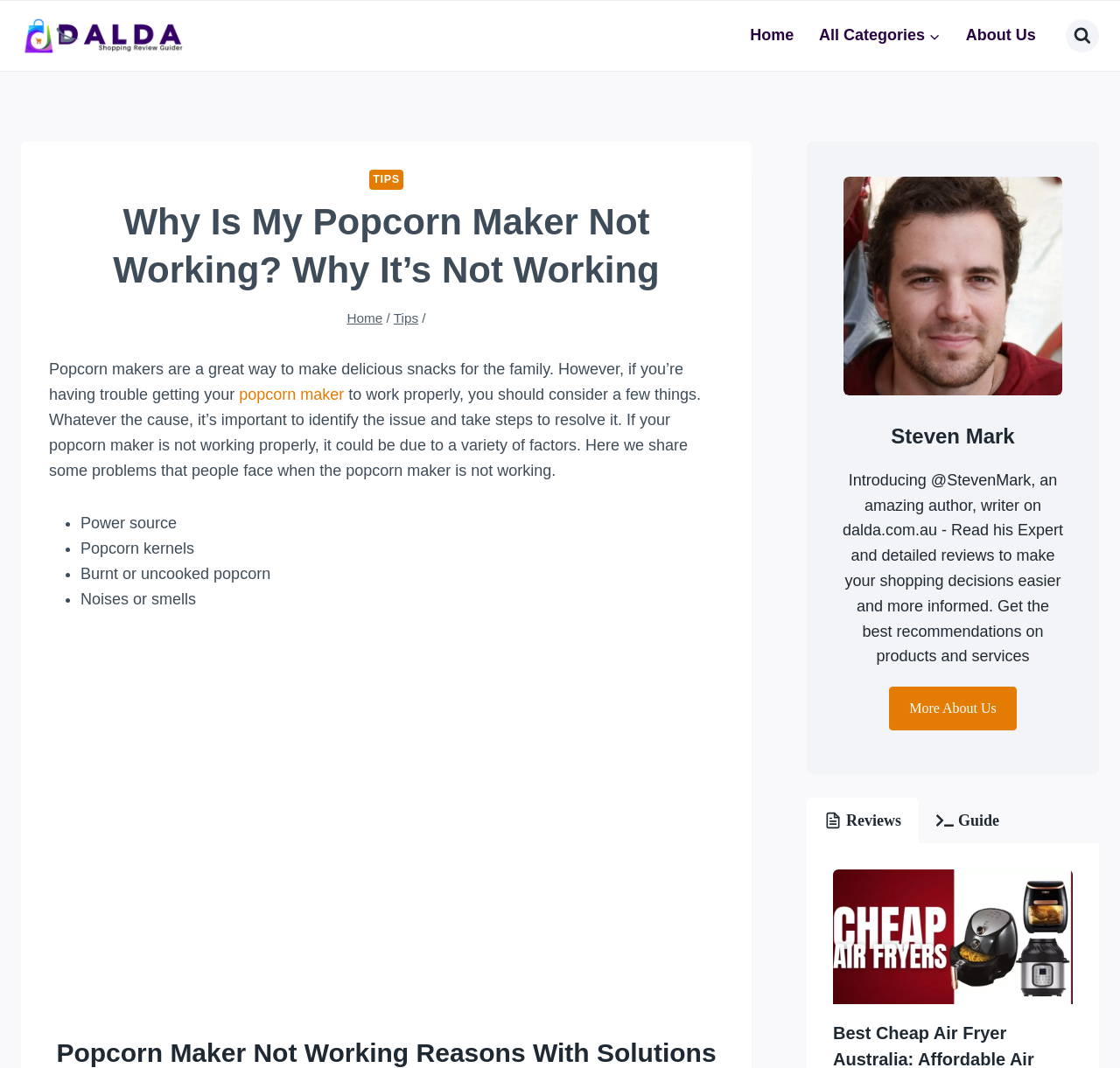Locate the bounding box coordinates of the clickable area needed to fulfill the instruction: "Learn about who we are".

None